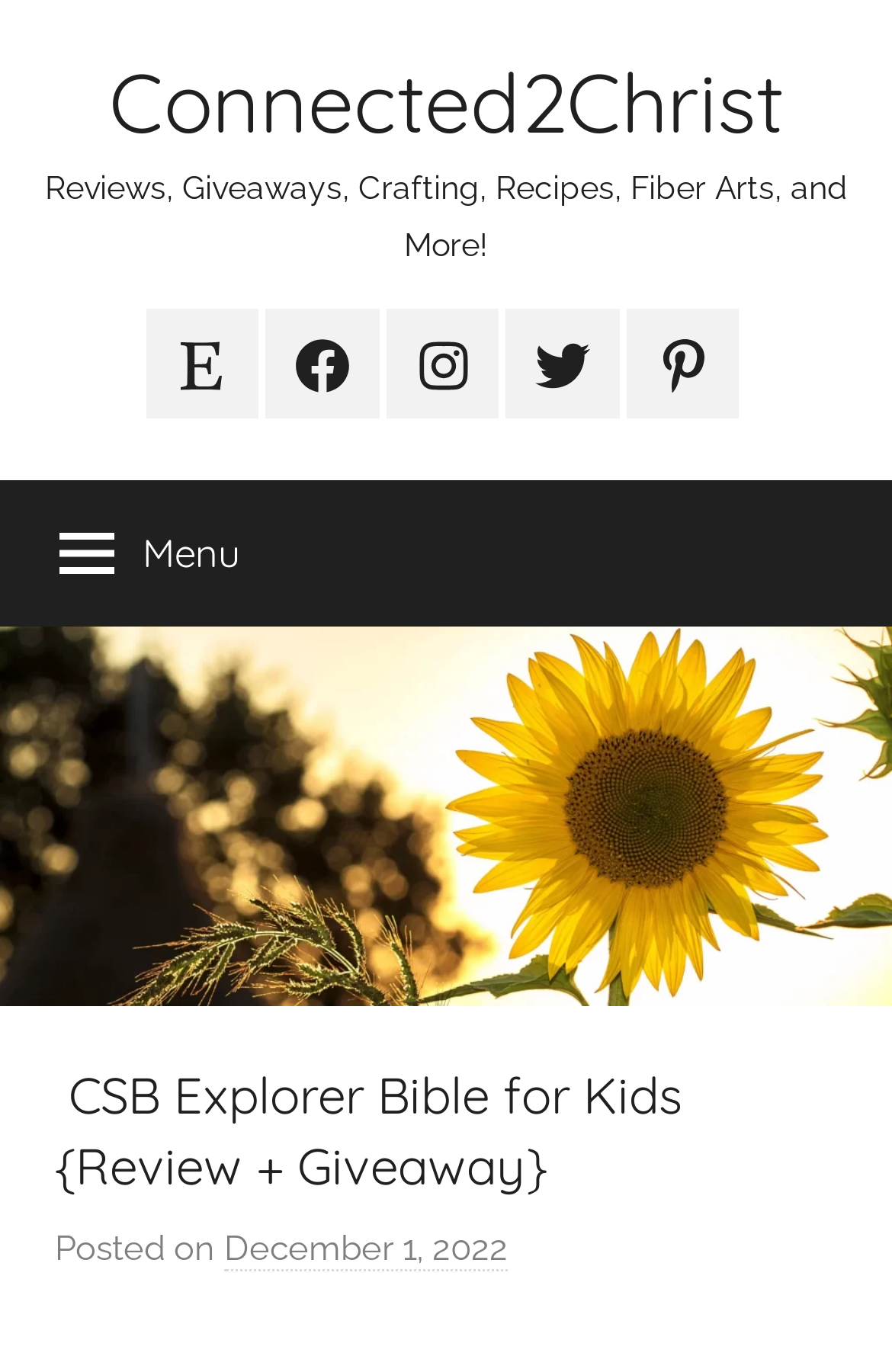Describe in detail what you see on the webpage.

The webpage is about a review and giveaway of the CSB Explorer Bible for Kids. At the top, there is a link to the website "Connected2Christ" and a tagline that reads "Reviews, Giveaways, Crafting, Recipes, Fiber Arts, and More!". Below this, there are social media links to Etsy, Facebook, Instagram, Twitter, and Pinterest, aligned horizontally.

On the left side, there is a button labeled "Menu" that expands to reveal a primary menu. Below this, there is another link to "Connected2Christ" accompanied by an image with the same name. 

The main content of the webpage is a review of the CSB Explorer Bible for Kids, which is headed by a title that reads "CSB Explorer Bible for Kids {Review + Giveaway}". This title is followed by the posting date, "December 1, 2022", and the author's name, which is not explicitly mentioned.